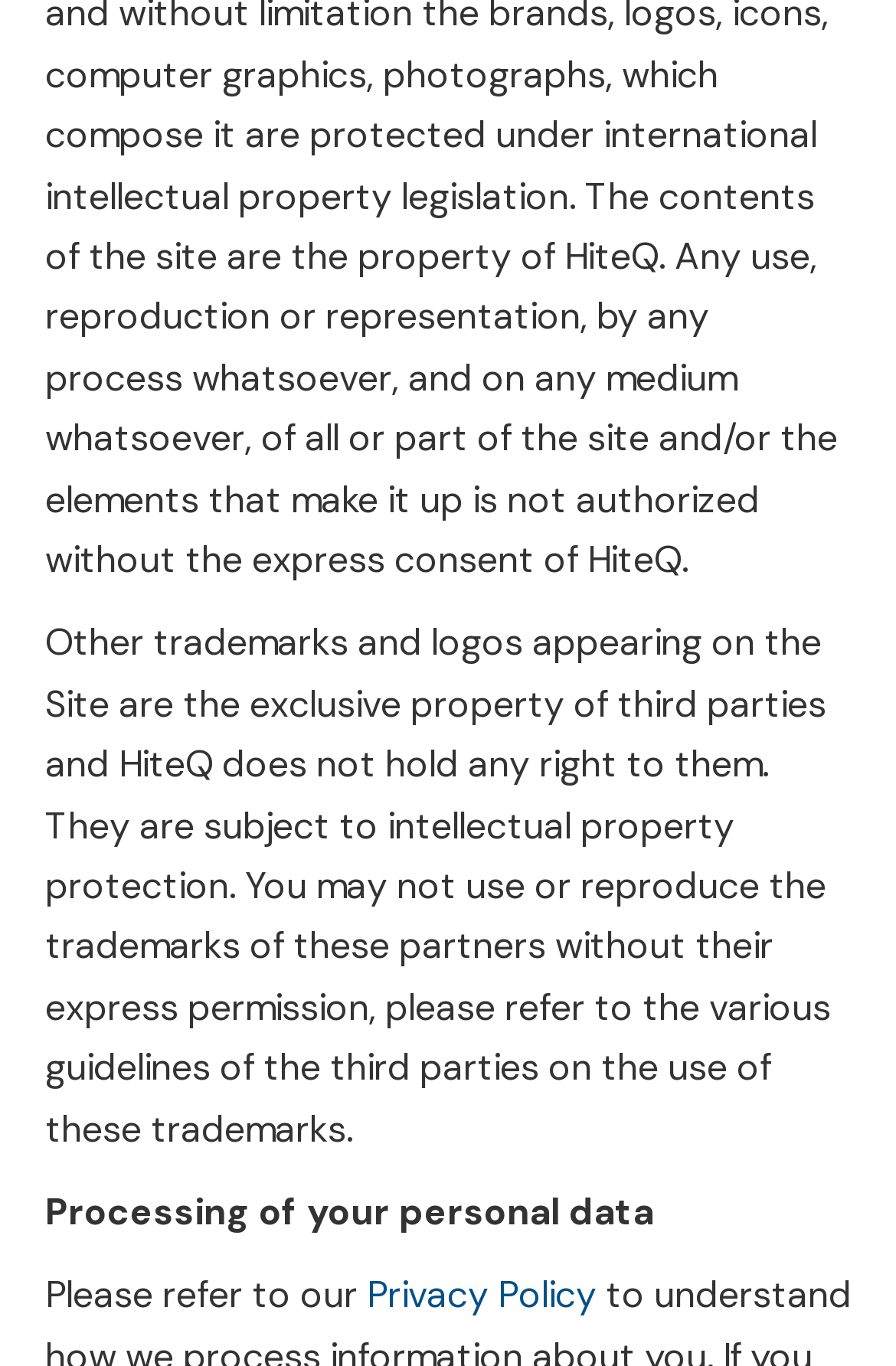Bounding box coordinates must be specified in the format (top-left x, top-left y, bottom-right x, bottom-right y). All values should be floating point numbers between 0 and 1. What are the bounding box coordinates of the UI element described as: Privacy Policy

[0.409, 0.93, 0.665, 0.966]